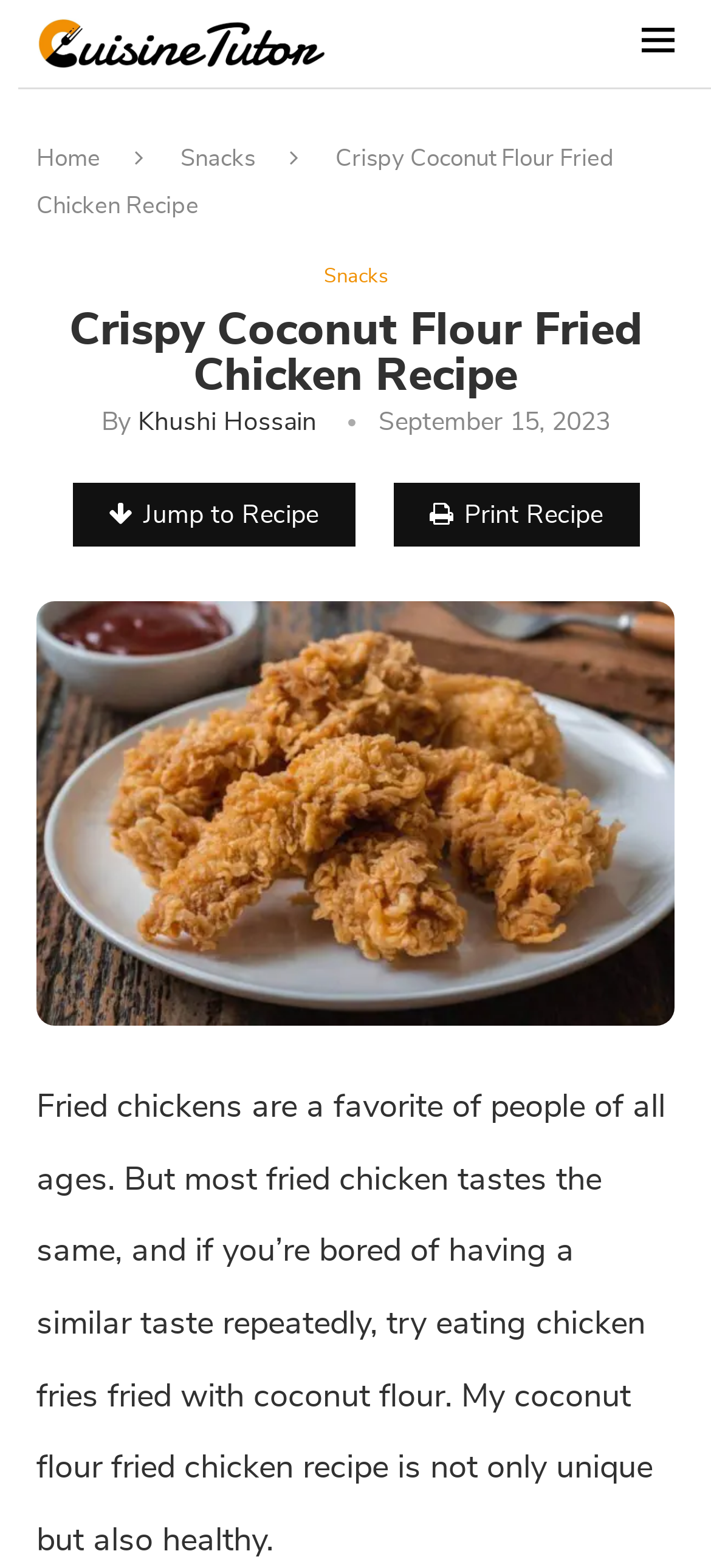How many links are in the top navigation bar?
From the screenshot, provide a brief answer in one word or phrase.

2